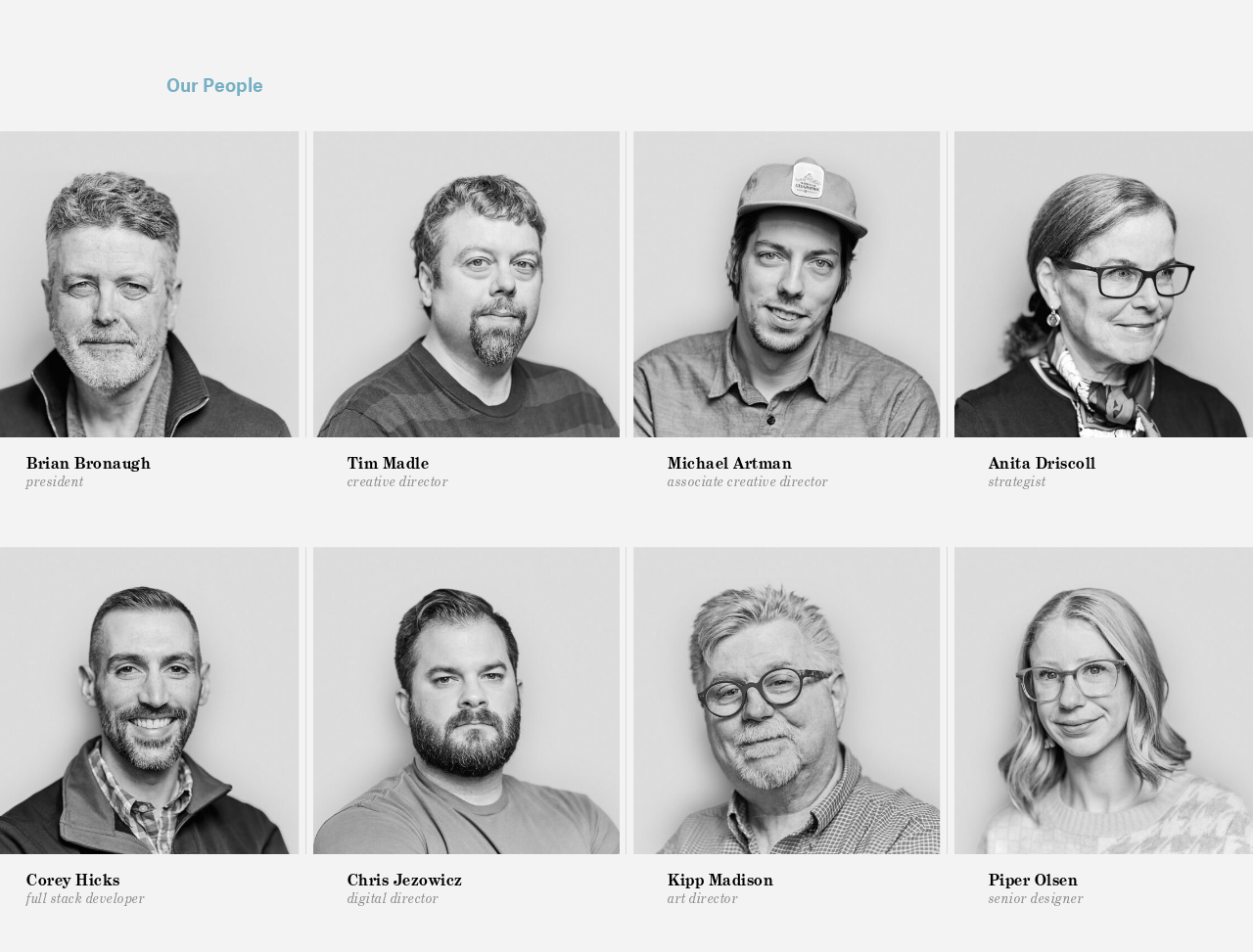Could you indicate the bounding box coordinates of the region to click in order to complete this instruction: "Read about Chris Jezowicz".

[0.25, 0.575, 0.495, 0.897]